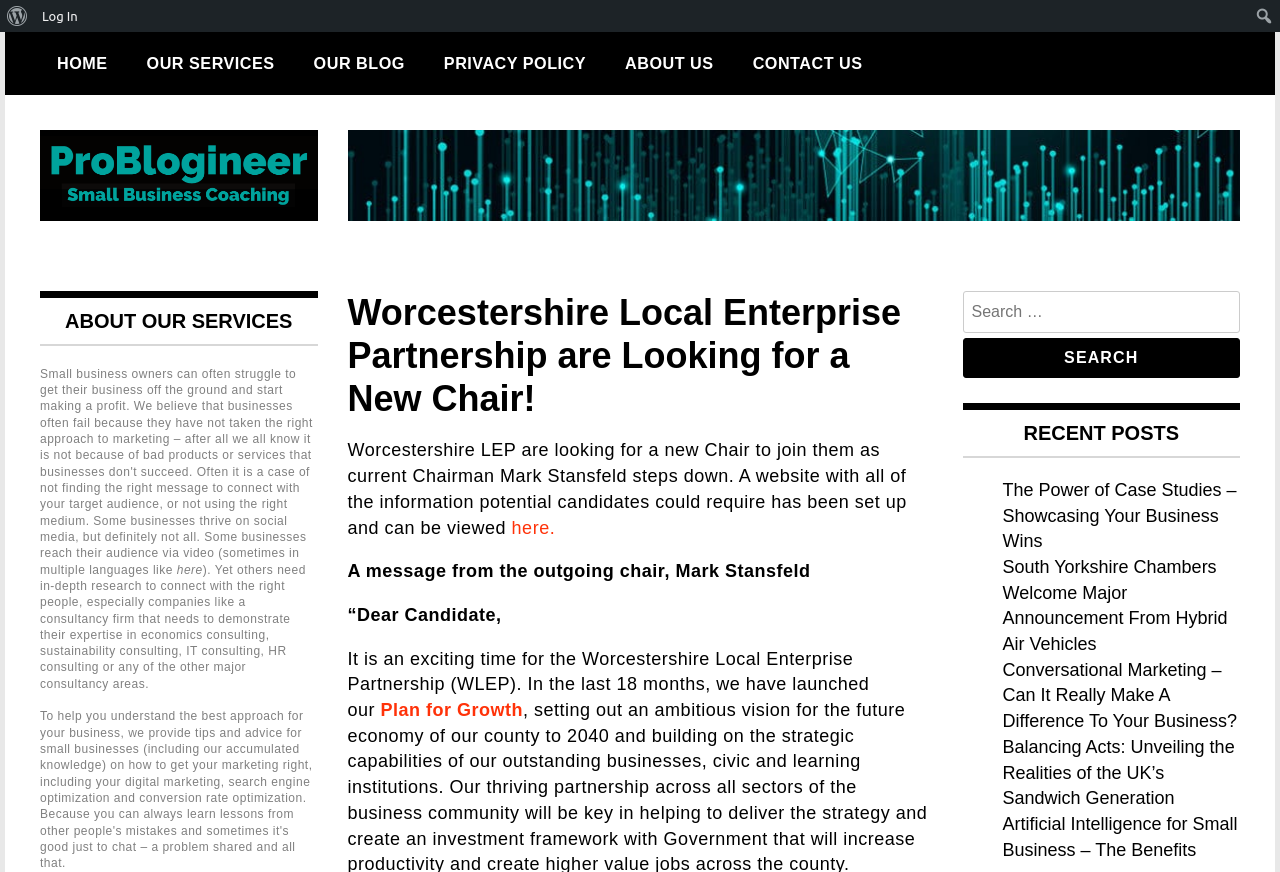Locate the bounding box coordinates of the element's region that should be clicked to carry out the following instruction: "Learn about economics consulting". The coordinates need to be four float numbers between 0 and 1, i.e., [left, top, right, bottom].

[0.11, 0.72, 0.208, 0.736]